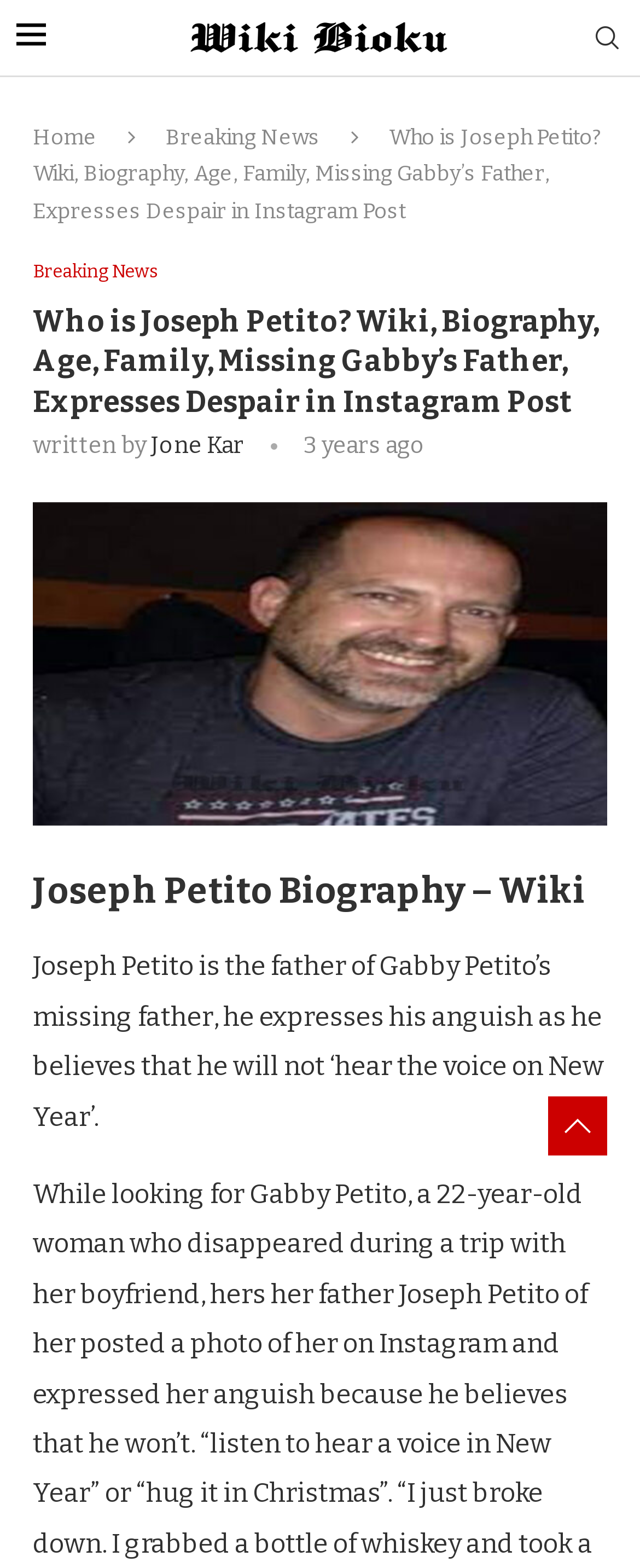Extract the bounding box coordinates of the UI element described: "alt="Joseph Petito" title="Joseph-Petito"". Provide the coordinates in the format [left, top, right, bottom] with values ranging from 0 to 1.

[0.051, 0.32, 0.949, 0.34]